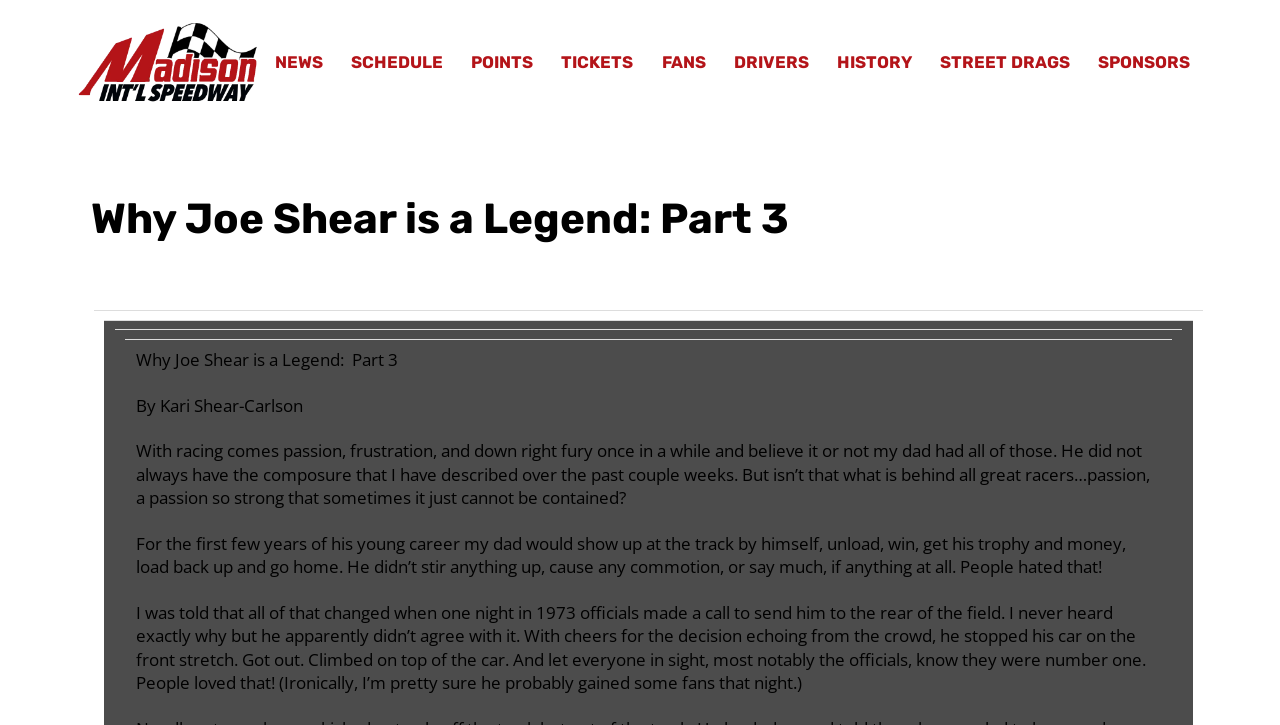Describe all the visual and textual components of the webpage comprehensively.

The webpage is about Madison International Speedway, a paved racing facility located in Oregon, Wisconsin, USA. At the top left corner, there is a logo of Madison International Speedway, which is an image linked to the website's homepage. 

To the right of the logo, there is a navigation menu consisting of 9 links: 'NEWS', 'SCHEDULE', 'POINTS', 'TICKETS', 'FANS', 'DRIVERS', 'HISTORY', 'STREET DRAGS', and 'SPONSORS'. These links are aligned horizontally and take up the top section of the page.

Below the navigation menu, there is a heading that reads 'Why Joe Shear is a Legend: Part 3', which is the title of the current page. This heading is centered and takes up a significant portion of the page's width.